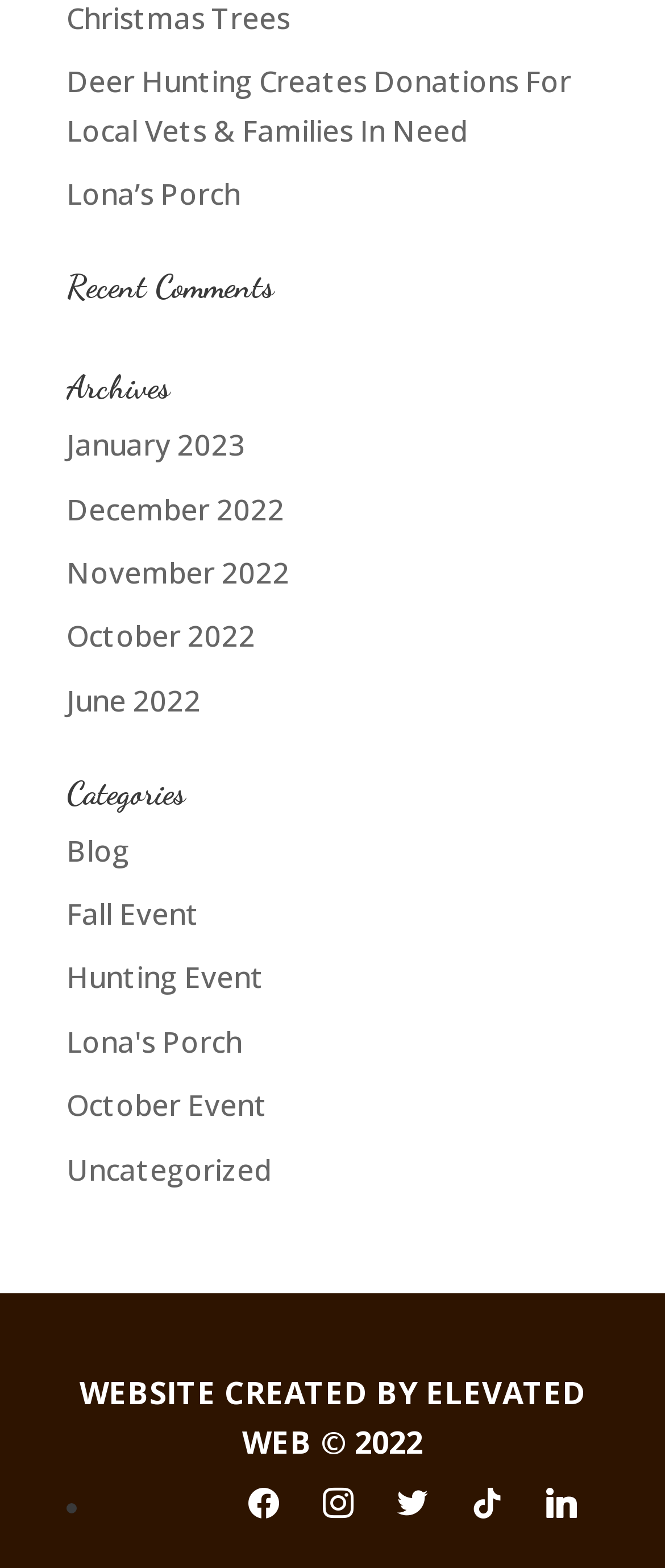Identify the bounding box coordinates necessary to click and complete the given instruction: "Visit Lona's Porch".

[0.1, 0.111, 0.362, 0.136]